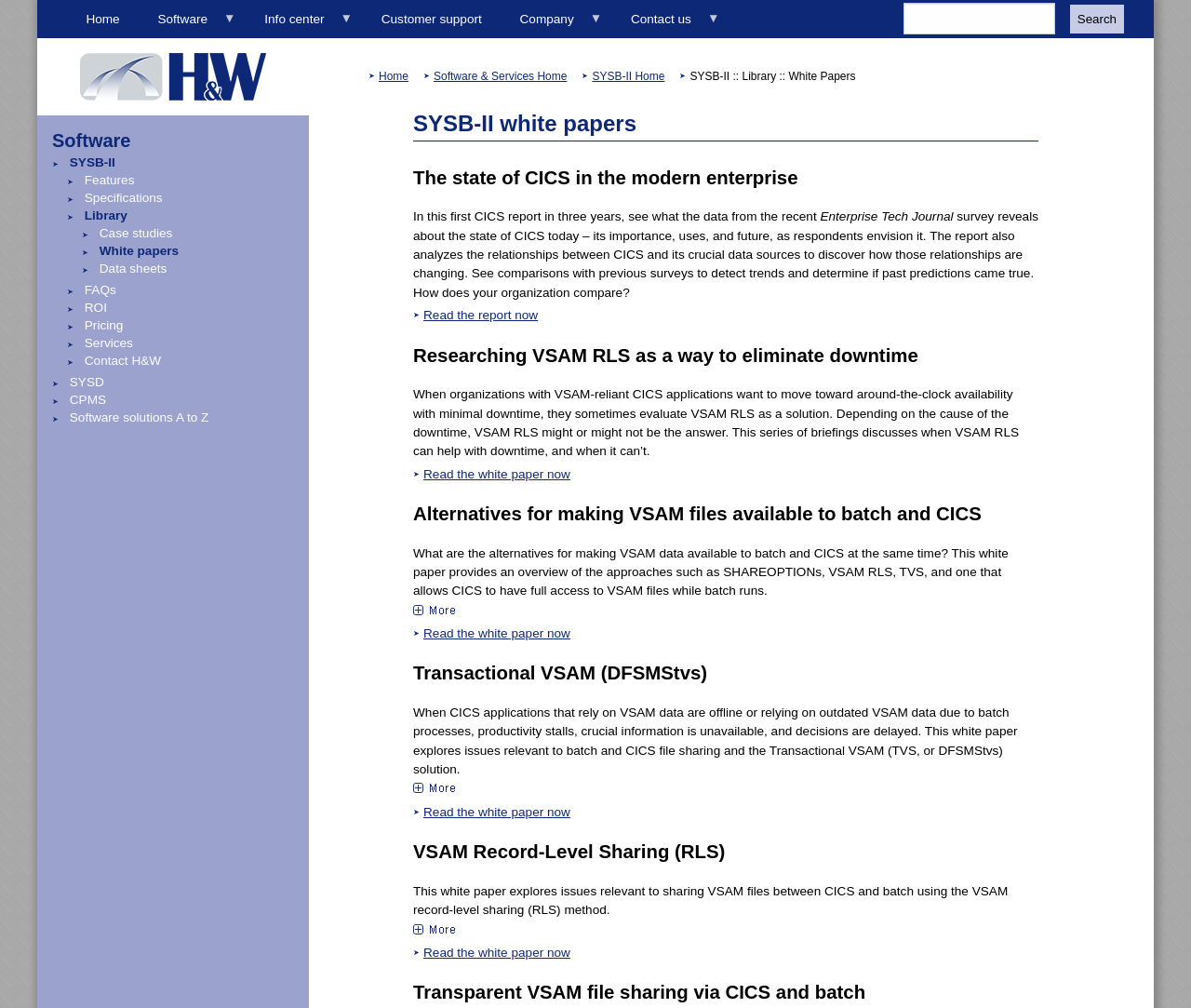Articulate a detailed summary of the webpage's content and design.

The webpage is a library page for white papers related to SYSB-II, a software solution. At the top, there is a navigation menu with links to "Home", "Software", "Info center", "Customer support", "Company", and "Contact us". Below the navigation menu, there is a search bar with a search button.

On the left side of the page, there is a main menu with links to various software solutions, including SYSB-II, SYSD, CPMS, and Software solutions A to Z.

The main content of the page is a list of white papers related to SYSB-II. Each white paper has a heading, a brief summary, and a link to "Read the report now" or "Read the white paper now". The white papers are listed in a vertical column, with the most recent one at the top.

The white papers cover various topics, including the state of CICS in the modern enterprise, researching VSAM RLS as a way to eliminate downtime, alternatives for making VSAM files available to batch and CICS, transactional VSAM, VSAM record-level sharing, and transparent VSAM file sharing via CICS and batch.

There is also a breadcrumb navigation at the top of the main content, showing the path from the home page to the current page, which is SYSB-II :: Library :: White Papers.